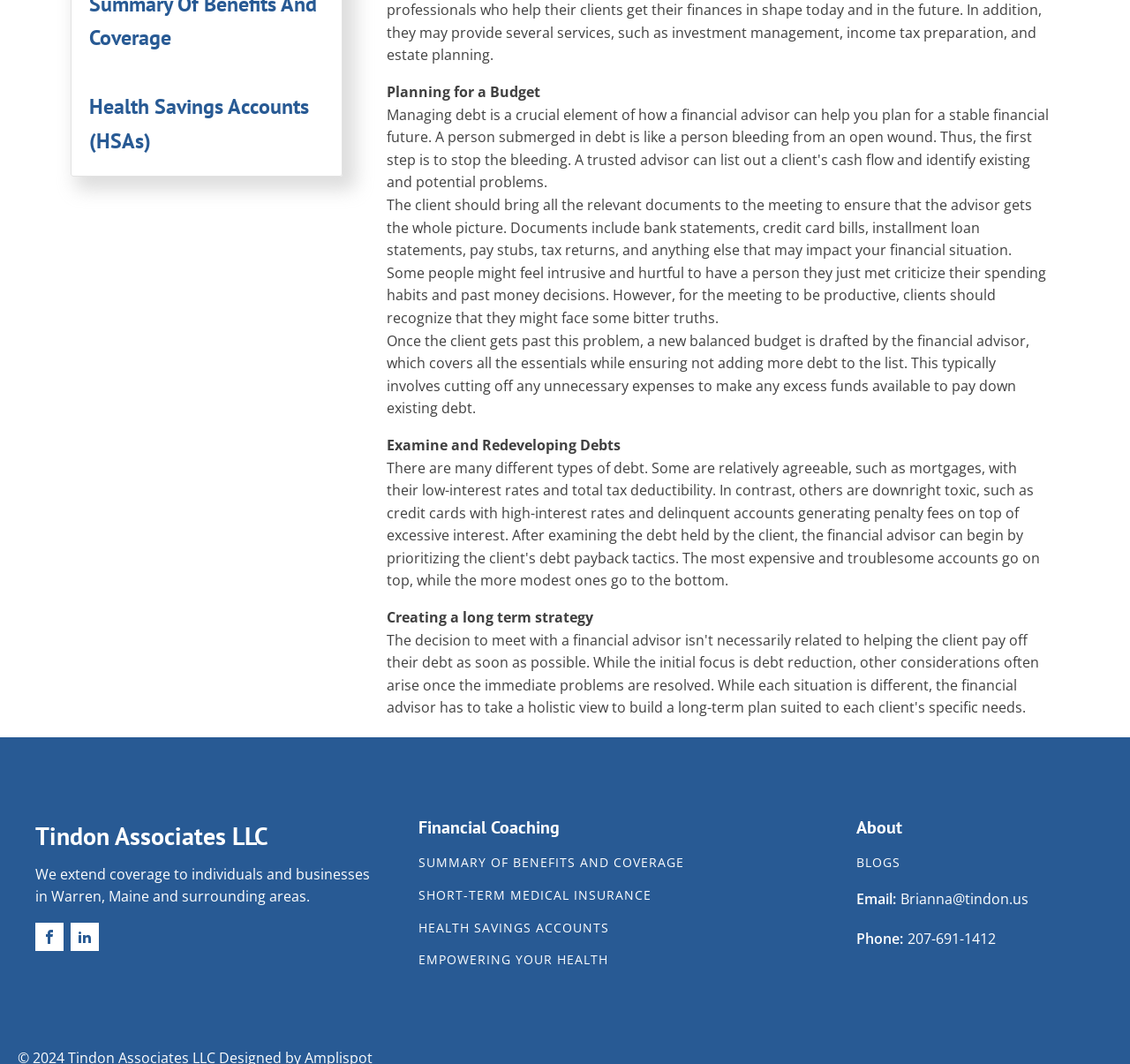Locate the bounding box of the user interface element based on this description: "Summary of Benefits and Coverage".

[0.37, 0.804, 0.605, 0.818]